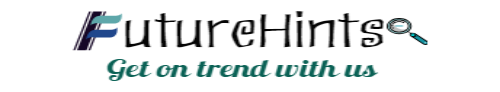Detail the scene depicted in the image with as much precision as possible.

The image features the logo of "FutureHints," accompanied by the tagline "Get on trend with us." The logo exhibits a modern and engaging design, with the word "Future" crafted in a bold, dynamic font, while "Hints" uses a playful, handwritten style. The inclusion of a magnifying glass next to the "s" in "Hints" visually reinforces the theme of exploration and discovery. This design element highlights the intent to guide and inform audiences about current trends and insights. The overall aesthetic suggests a youthful, forward-thinking brand aimed at keeping its audience in the loop with evolving trends.